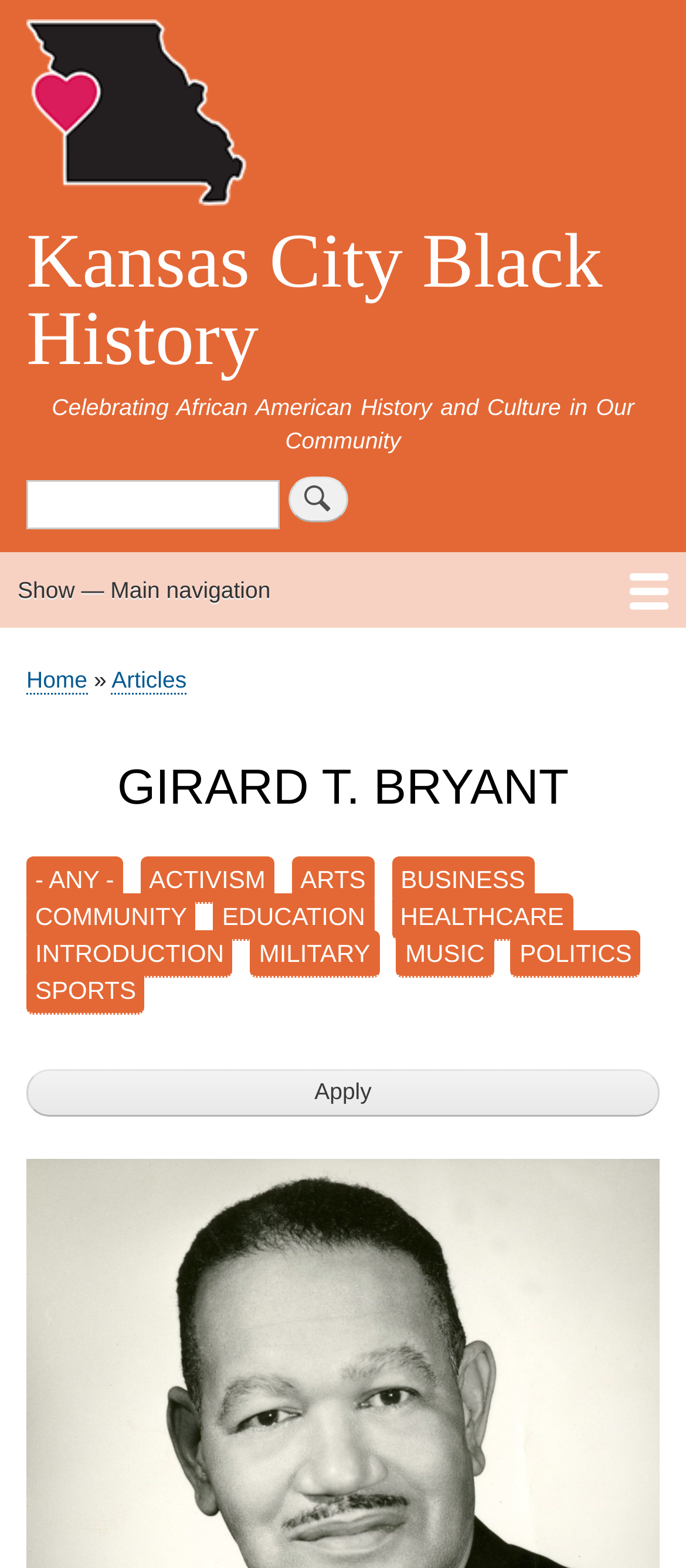Find the bounding box coordinates of the clickable area required to complete the following action: "Apply filters".

[0.038, 0.682, 0.962, 0.712]